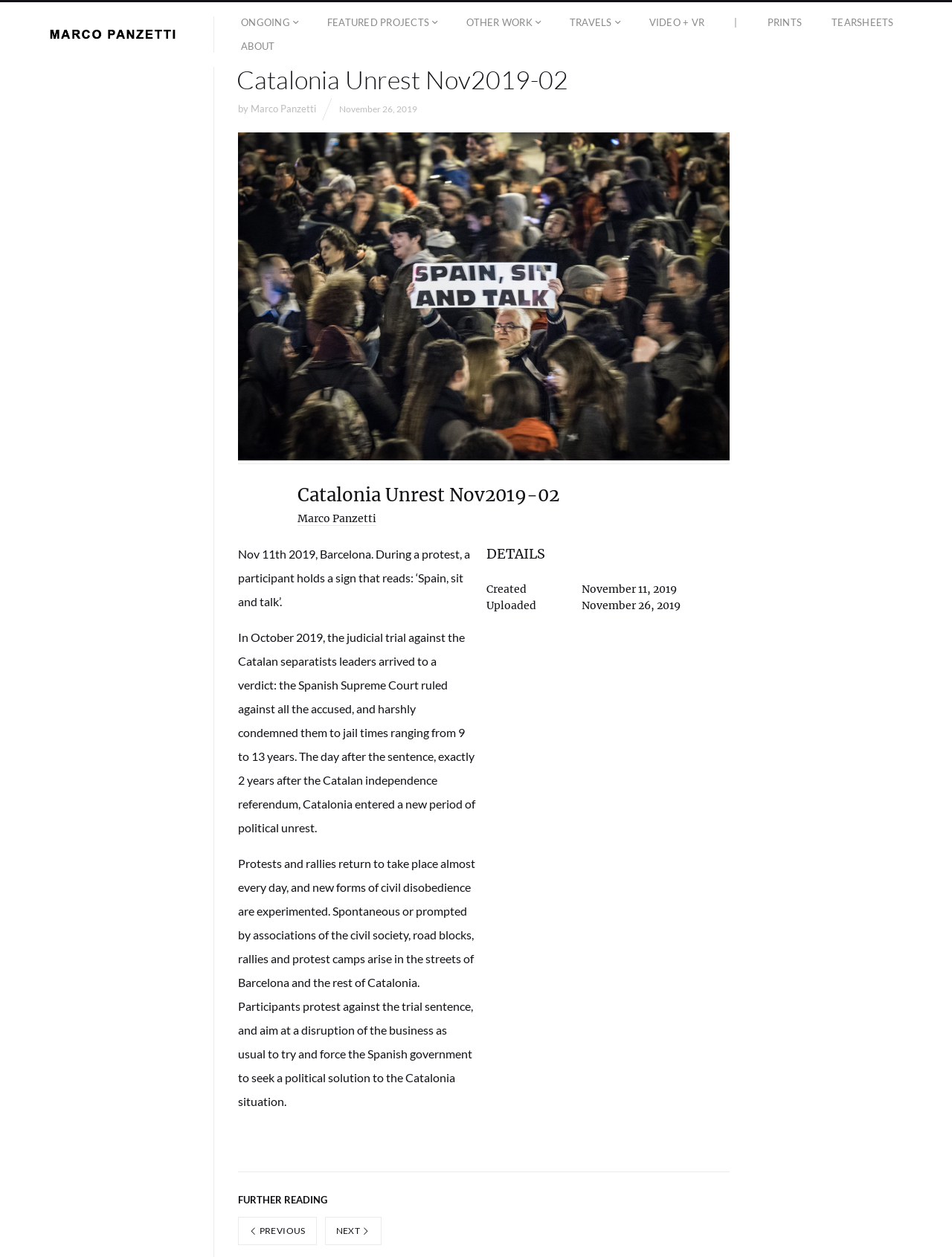What is the photographer's name?
Using the image, answer in one word or phrase.

Marco Panzetti